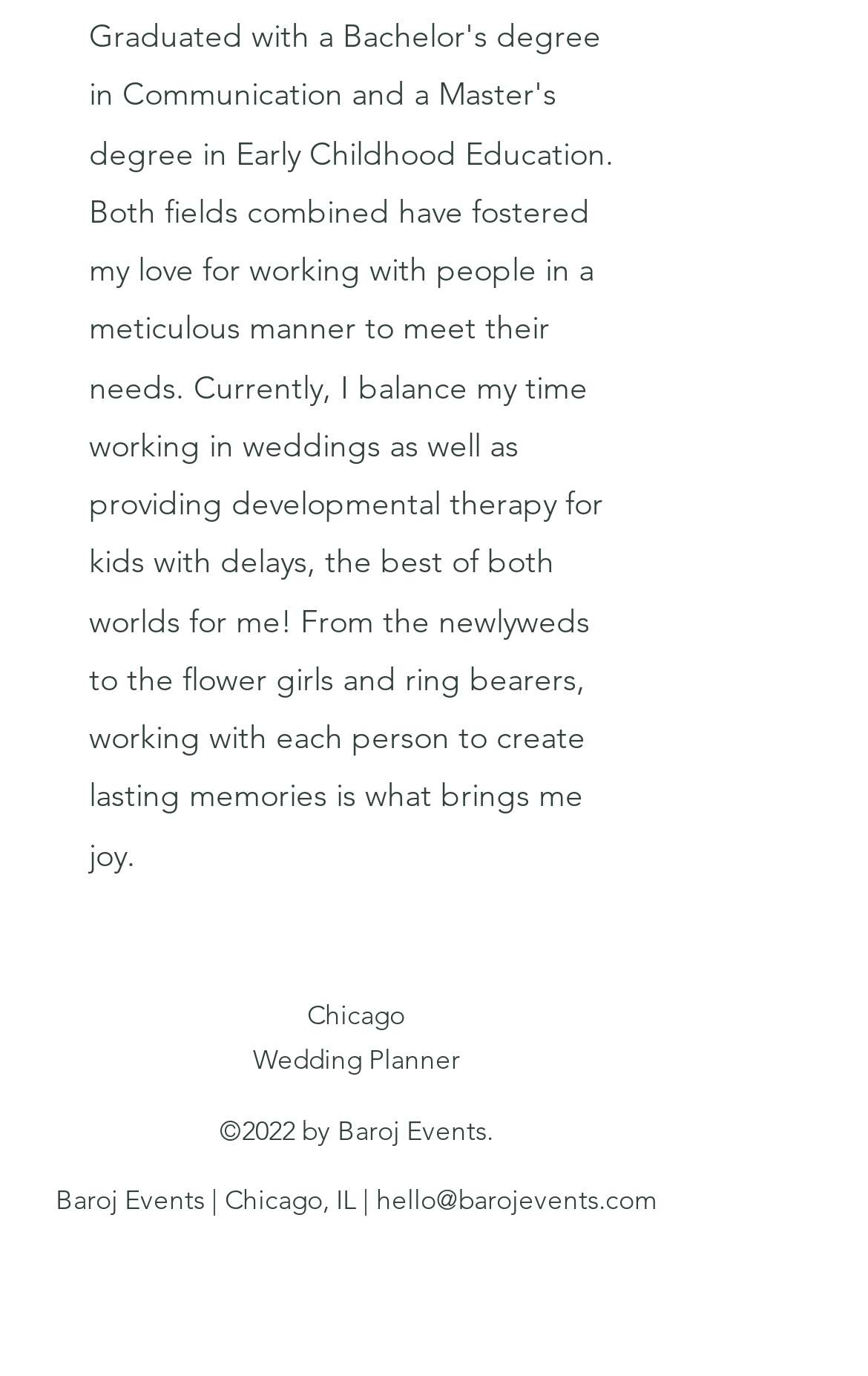Reply to the question with a single word or phrase:
How many social media links are there?

2